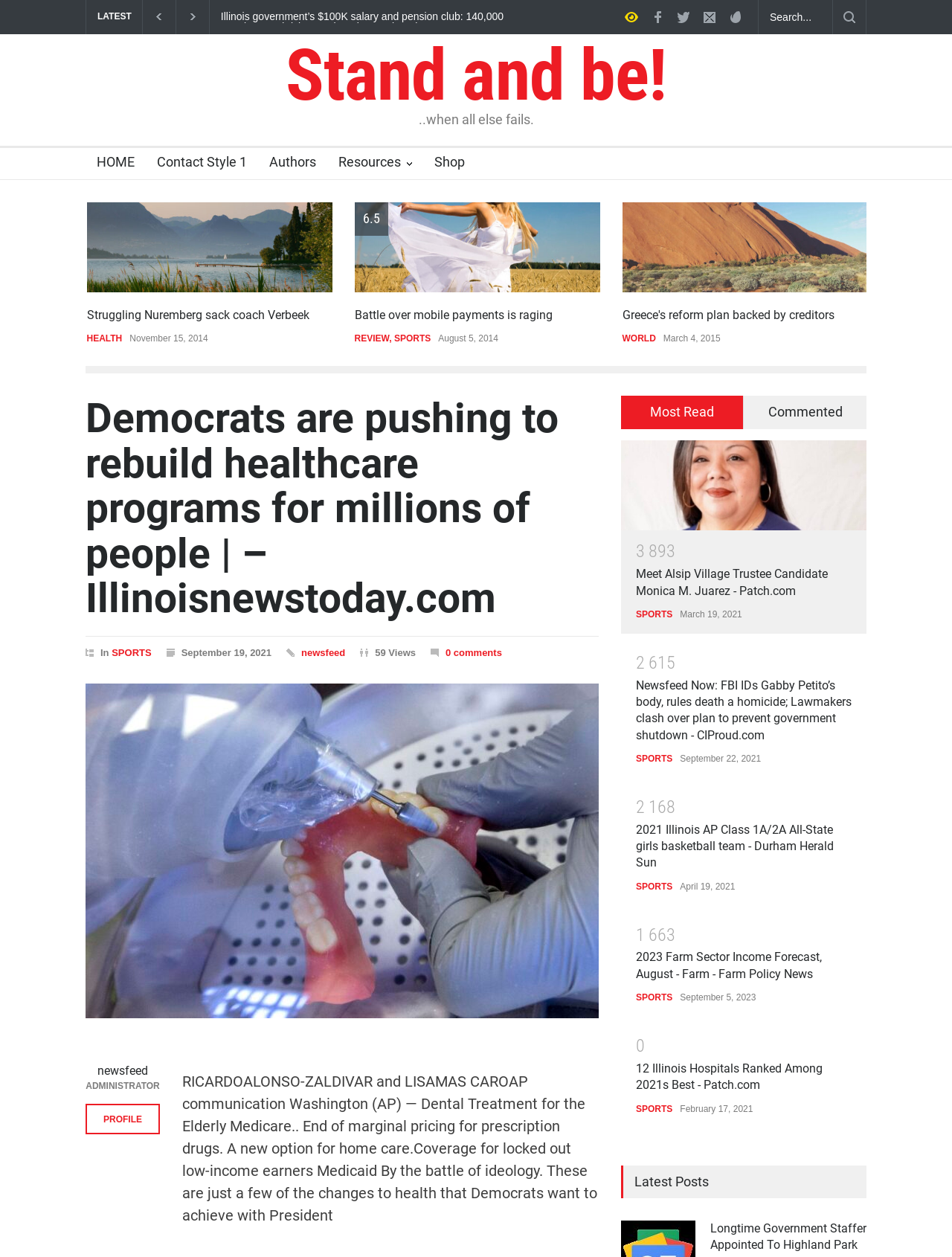What is the date of the article 'Newsfeed Now: FBI IDs Gabby Petito’s body, rules death a homicide; Lawmakers clash over plan to prevent government shutdown - CIProud.com'? Based on the image, give a response in one word or a short phrase.

September 22, 2021